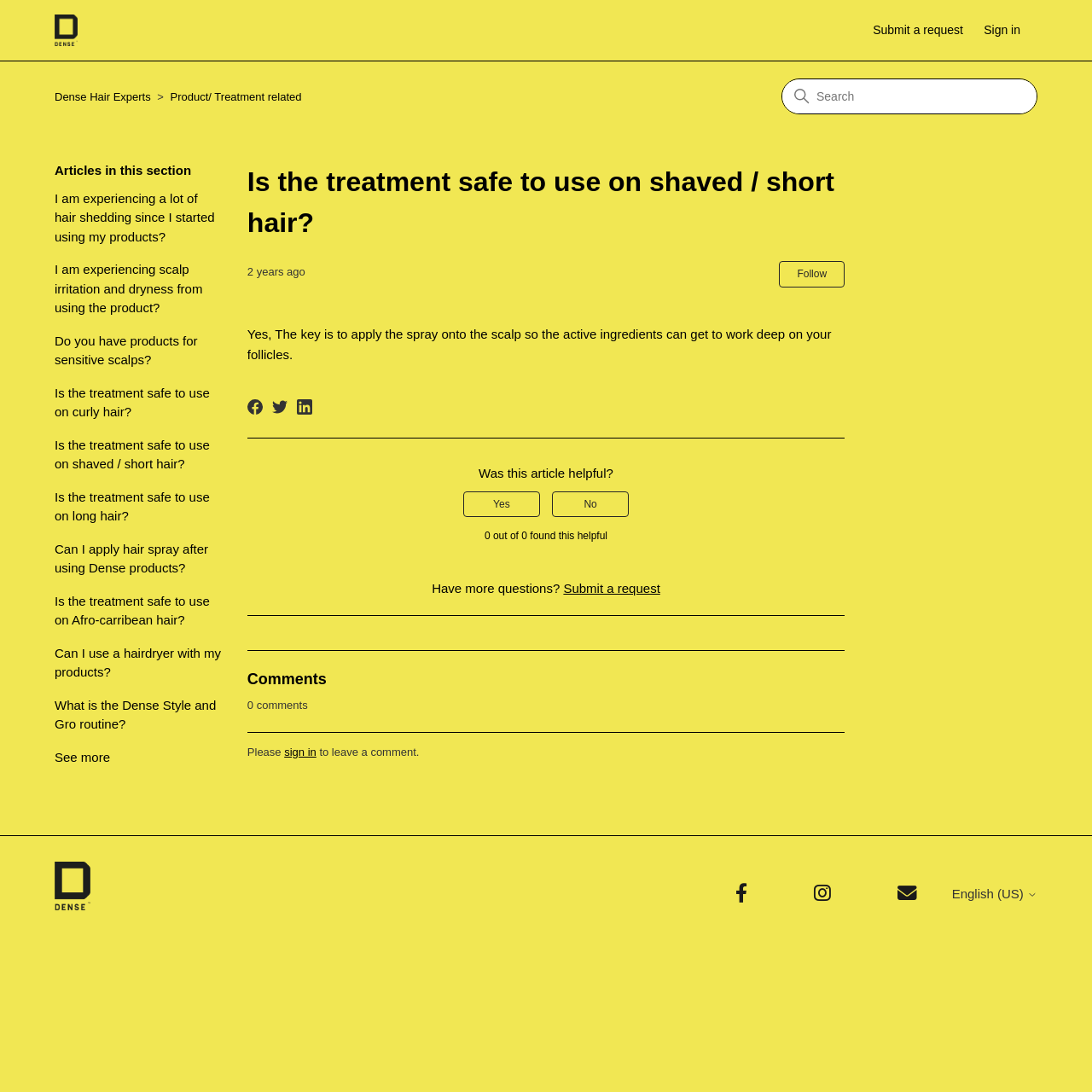Identify the bounding box coordinates for the UI element described as follows: "English (US)". Ensure the coordinates are four float numbers between 0 and 1, formatted as [left, top, right, bottom].

[0.872, 0.812, 0.95, 0.826]